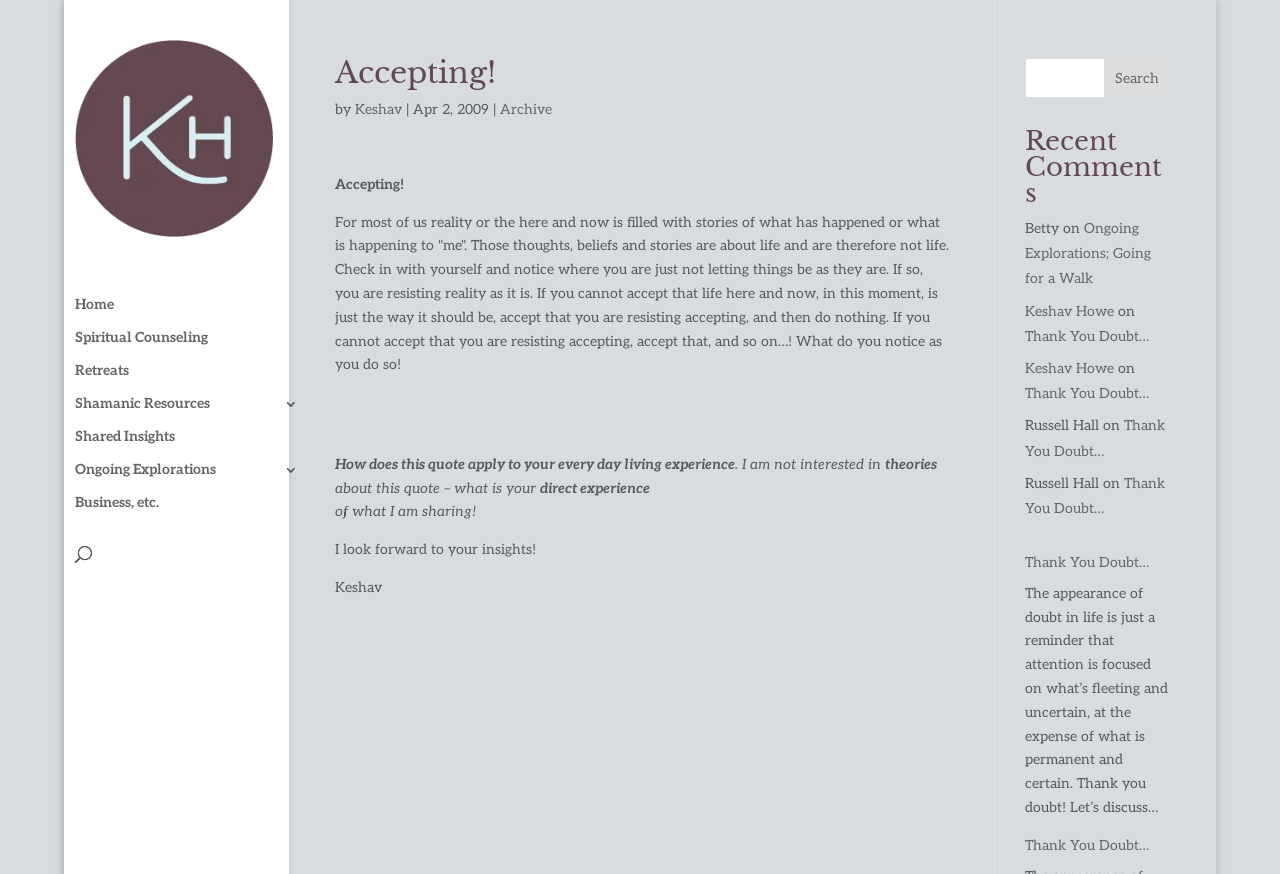Please locate the bounding box coordinates of the element's region that needs to be clicked to follow the instruction: "Click the 'Send Form' button". The bounding box coordinates should be provided as four float numbers between 0 and 1, i.e., [left, top, right, bottom].

None